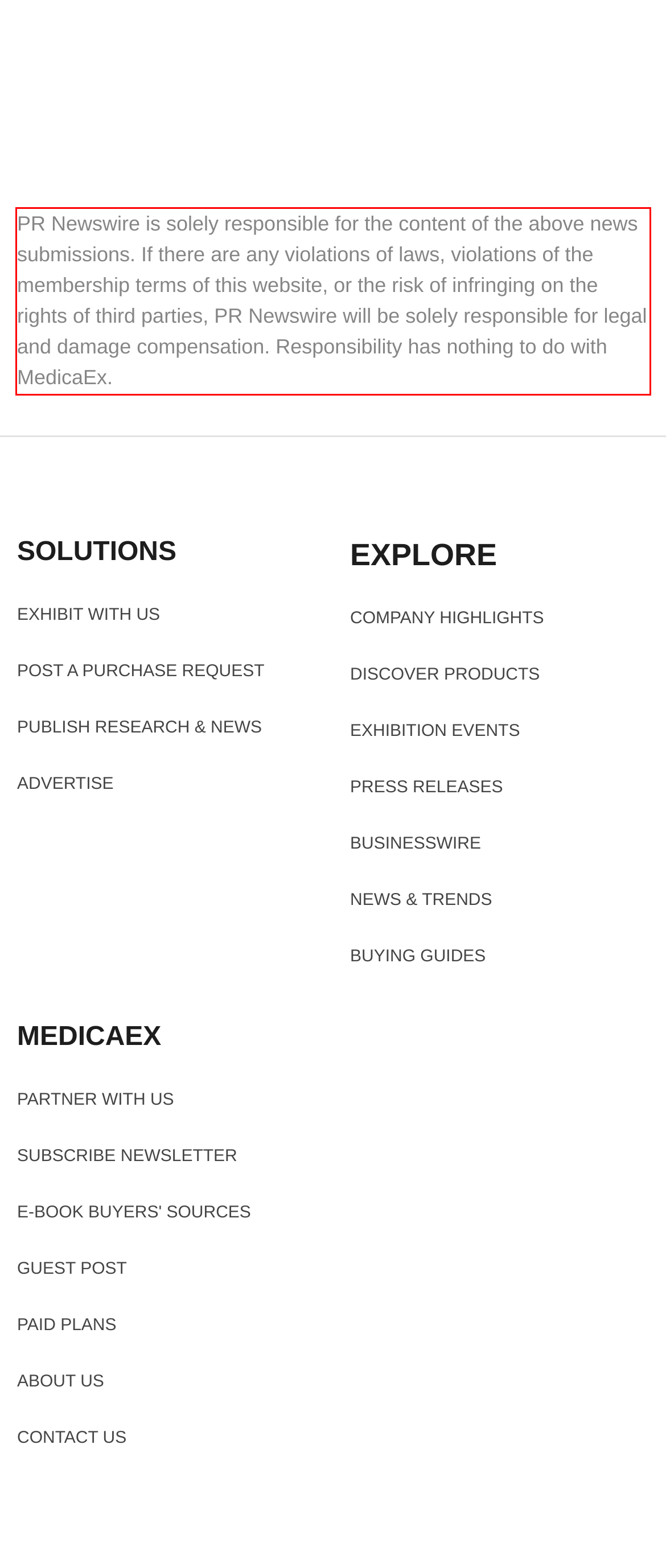Analyze the screenshot of the webpage and extract the text from the UI element that is inside the red bounding box.

PR Newswire is solely responsible for the content of the above news submissions. If there are any violations of laws, violations of the membership terms of this website, or the risk of infringing on the rights of third parties, PR Newswire will be solely responsible for legal and damage compensation. Responsibility has nothing to do with MedicaEx.